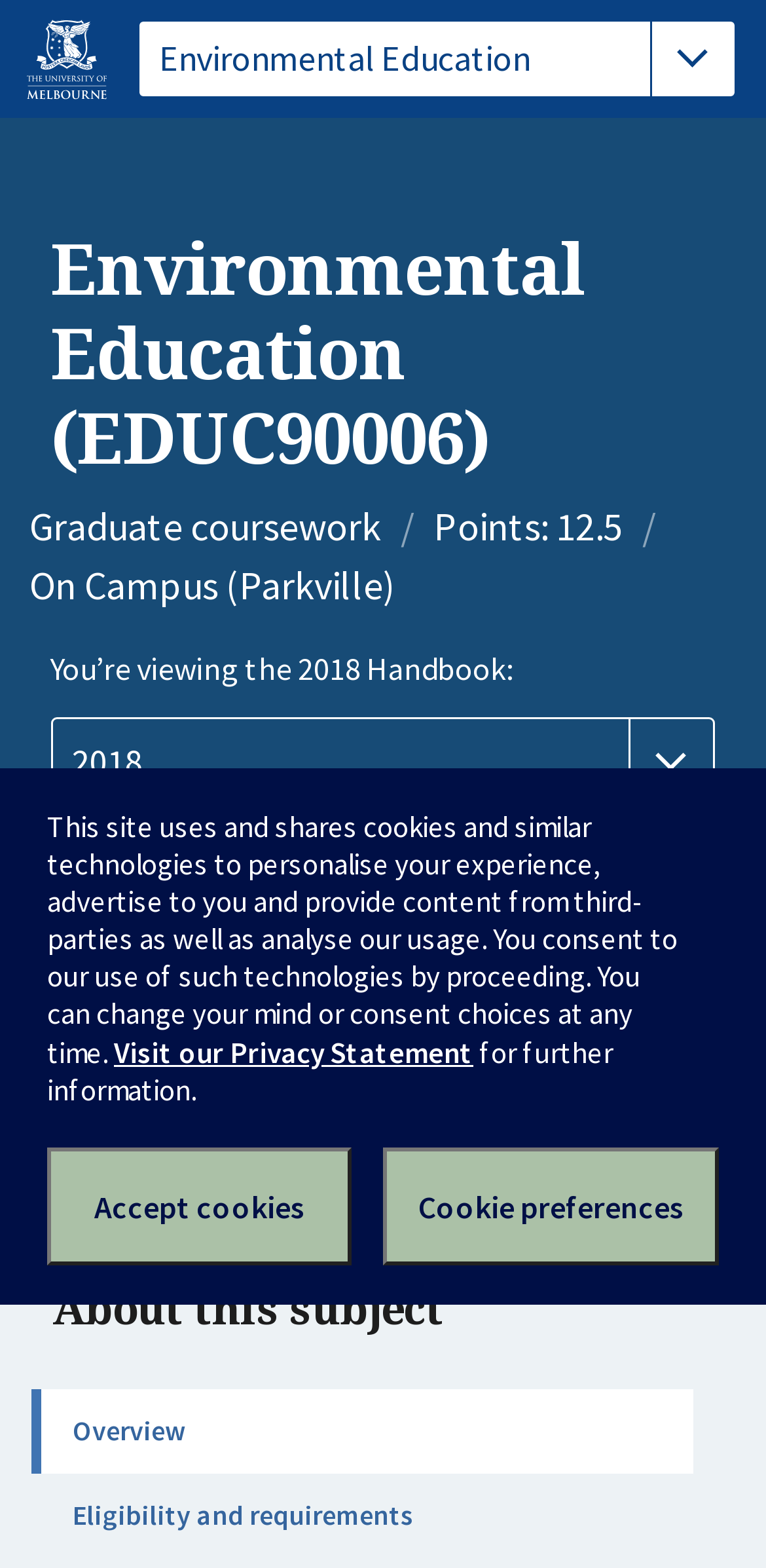Where is the subject taught?
Please provide a comprehensive answer based on the details in the screenshot.

The location of the subject can be found in the 'StaticText' element 'On Campus (Parkville)' which is a child of the 'HeaderAsNonLandmark' element.